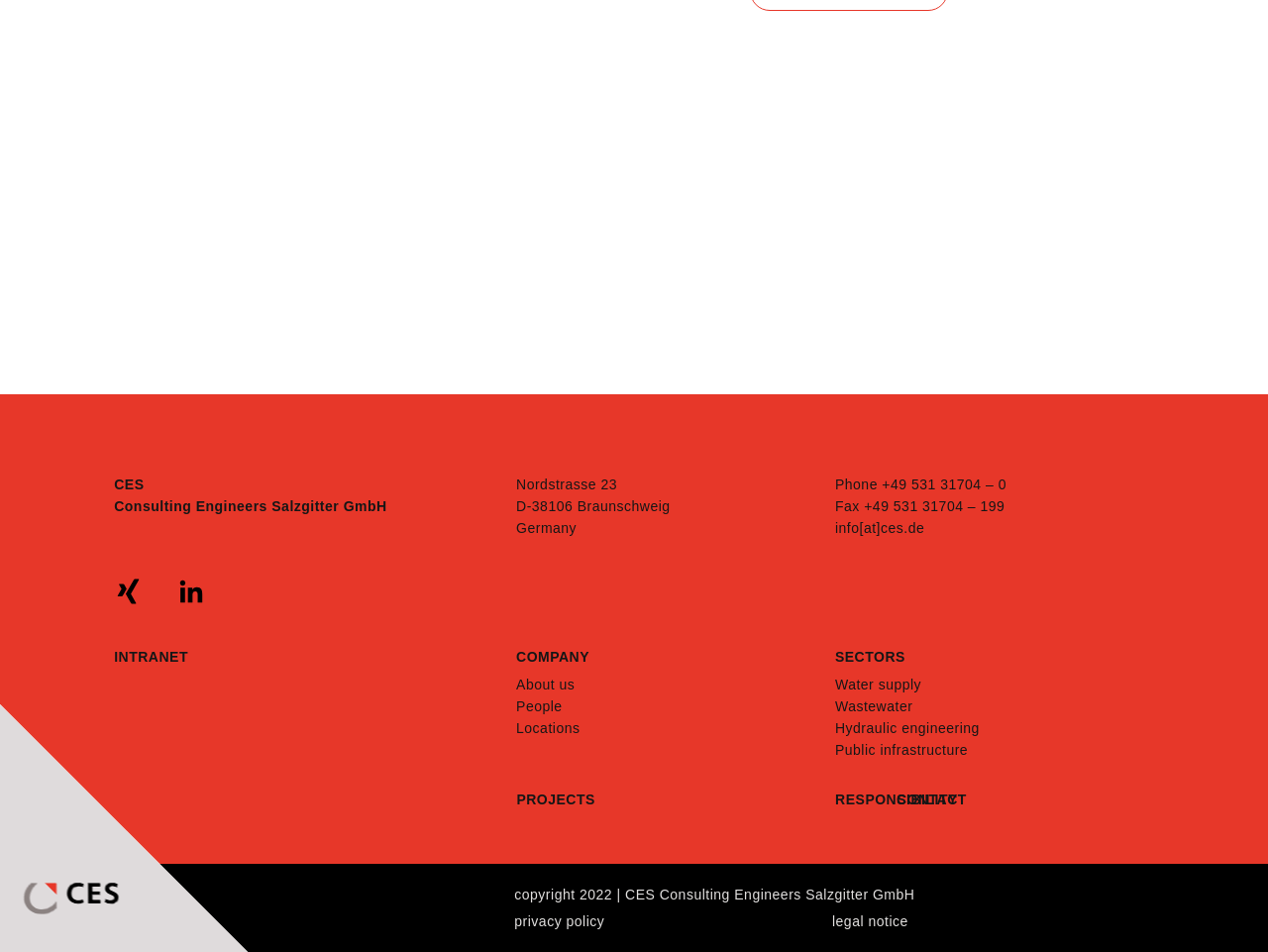Can you pinpoint the bounding box coordinates for the clickable element required for this instruction: "Read the company's privacy policy"? The coordinates should be four float numbers between 0 and 1, i.e., [left, top, right, bottom].

[0.406, 0.96, 0.477, 0.976]